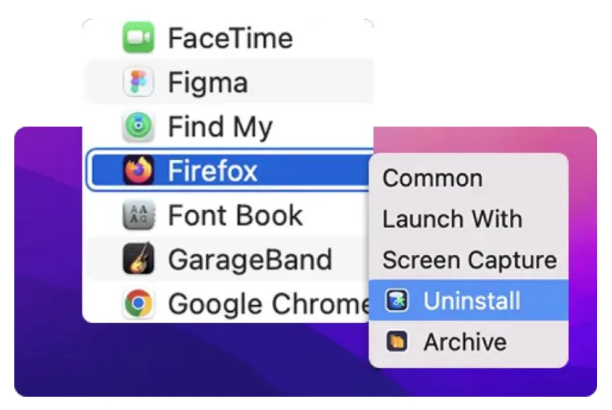What is the purpose of the iBoysoft MagicMenu tool?
Look at the screenshot and respond with a single word or phrase.

To uninstall programs